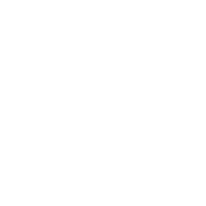What is the topic of the adjacent article?
Refer to the image and give a detailed response to the question.

The adjacent article is titled 'Government Confirms $1bn Motorway Spend', which likely discusses significant government financial decisions related to infrastructure spending, making the icon a fitting visual representation of the monetary subject matter.